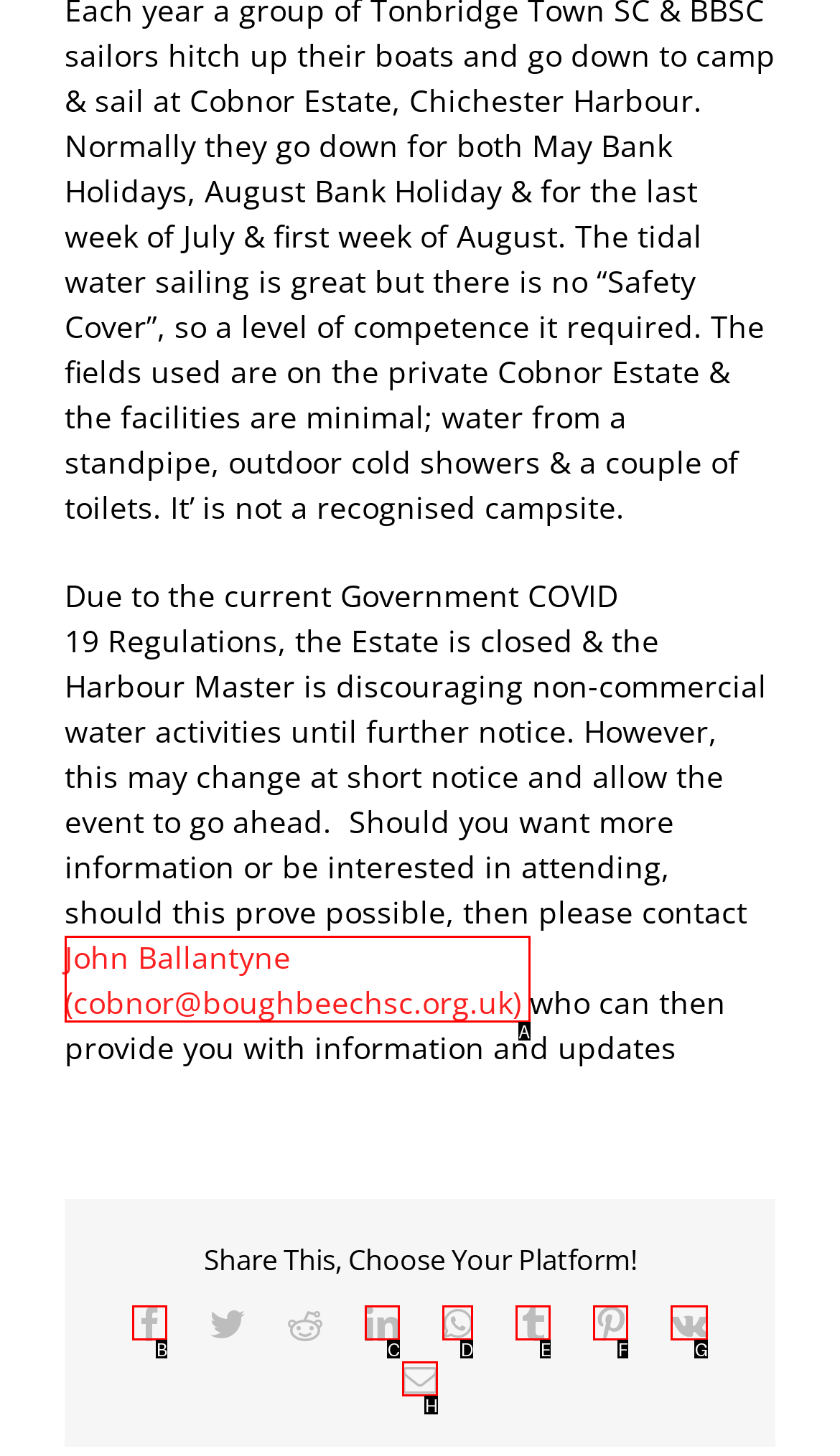Choose the HTML element that needs to be clicked for the given task: Send an email Respond by giving the letter of the chosen option.

H